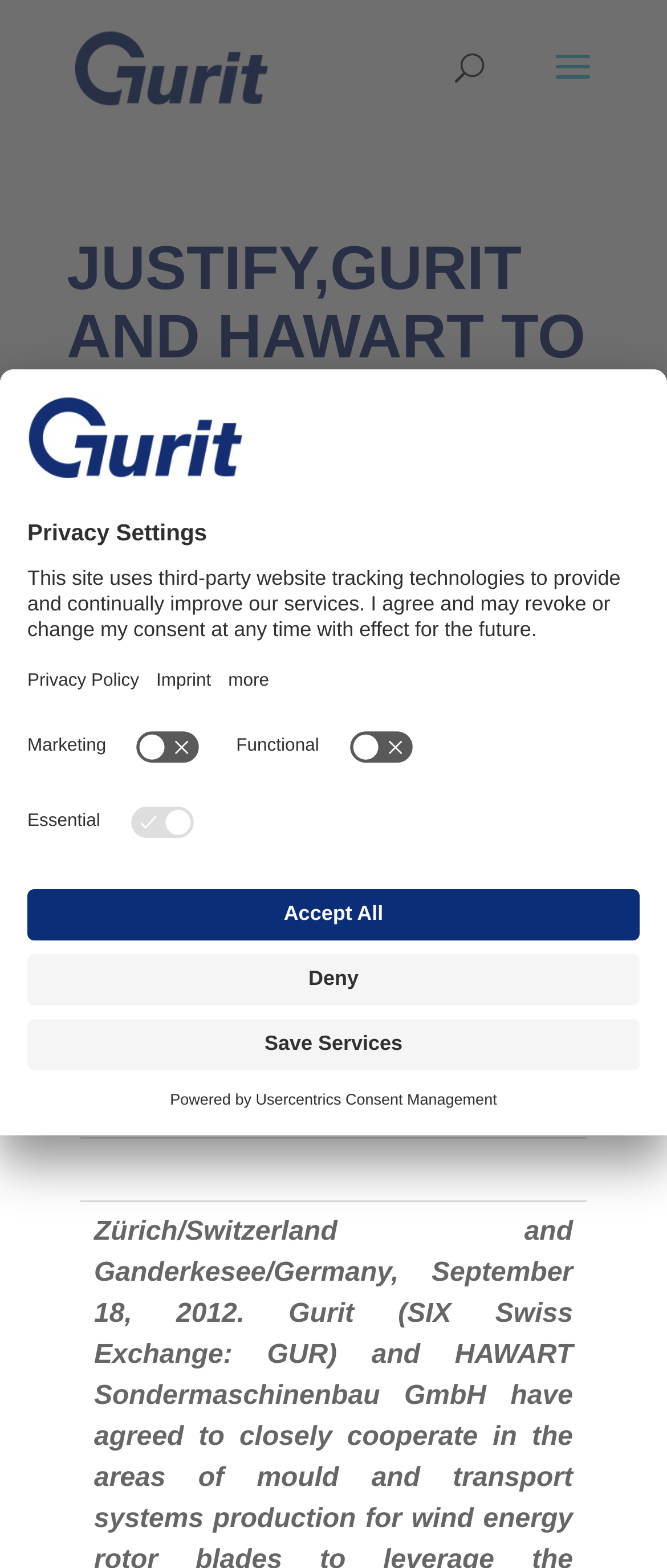What can be done with the privacy settings?
Based on the screenshot, give a detailed explanation to answer the question.

The dialog box provides options to save, deny, or accept all privacy settings, allowing users to manage their privacy preferences. These options are available as buttons in the dialog box.